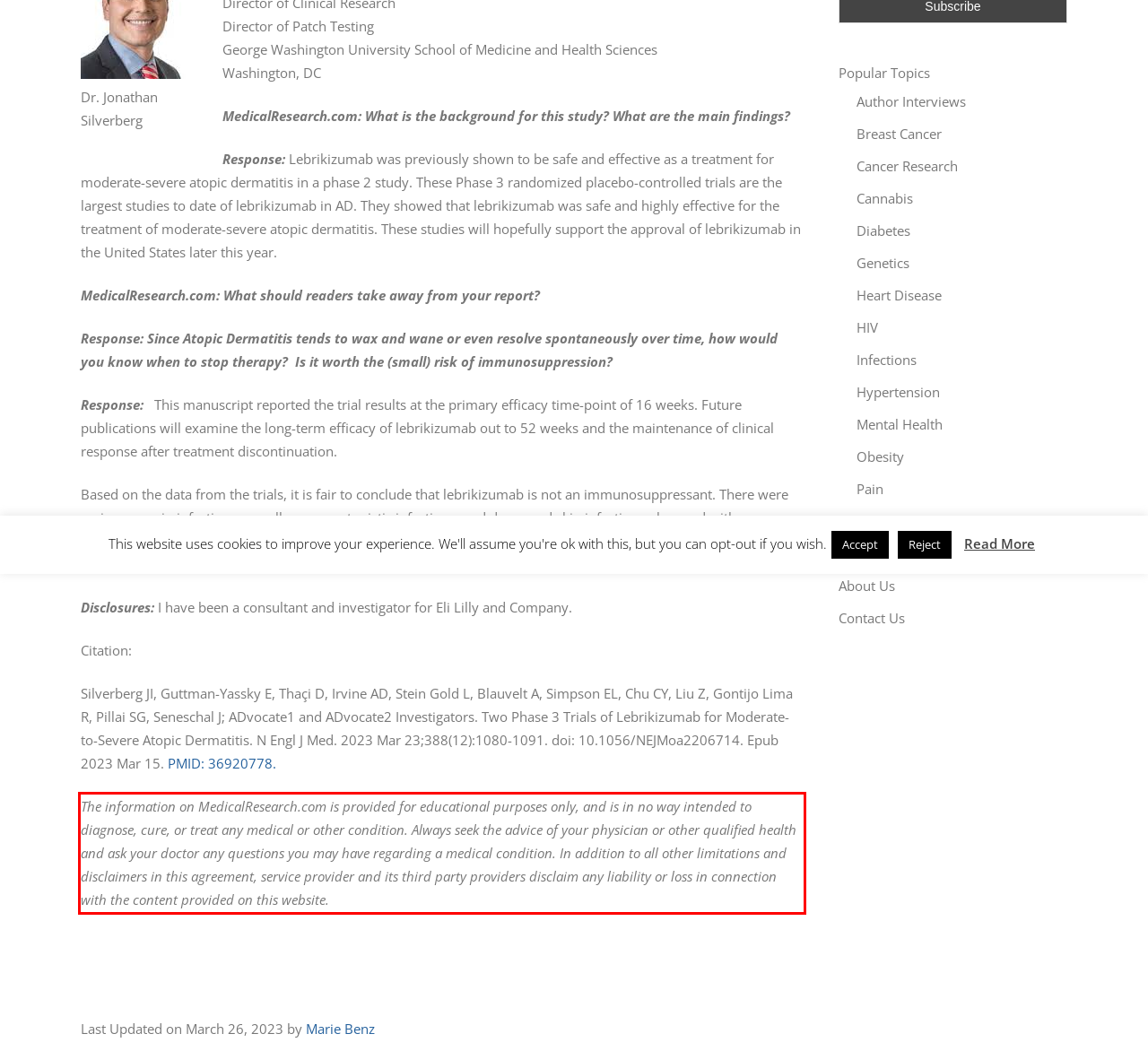Please analyze the screenshot of a webpage and extract the text content within the red bounding box using OCR.

The information on MedicalResearch.com is provided for educational purposes only, and is in no way intended to diagnose, cure, or treat any medical or other condition. Always seek the advice of your physician or other qualified health and ask your doctor any questions you may have regarding a medical condition. In addition to all other limitations and disclaimers in this agreement, service provider and its third party providers disclaim any liability or loss in connection with the content provided on this website.